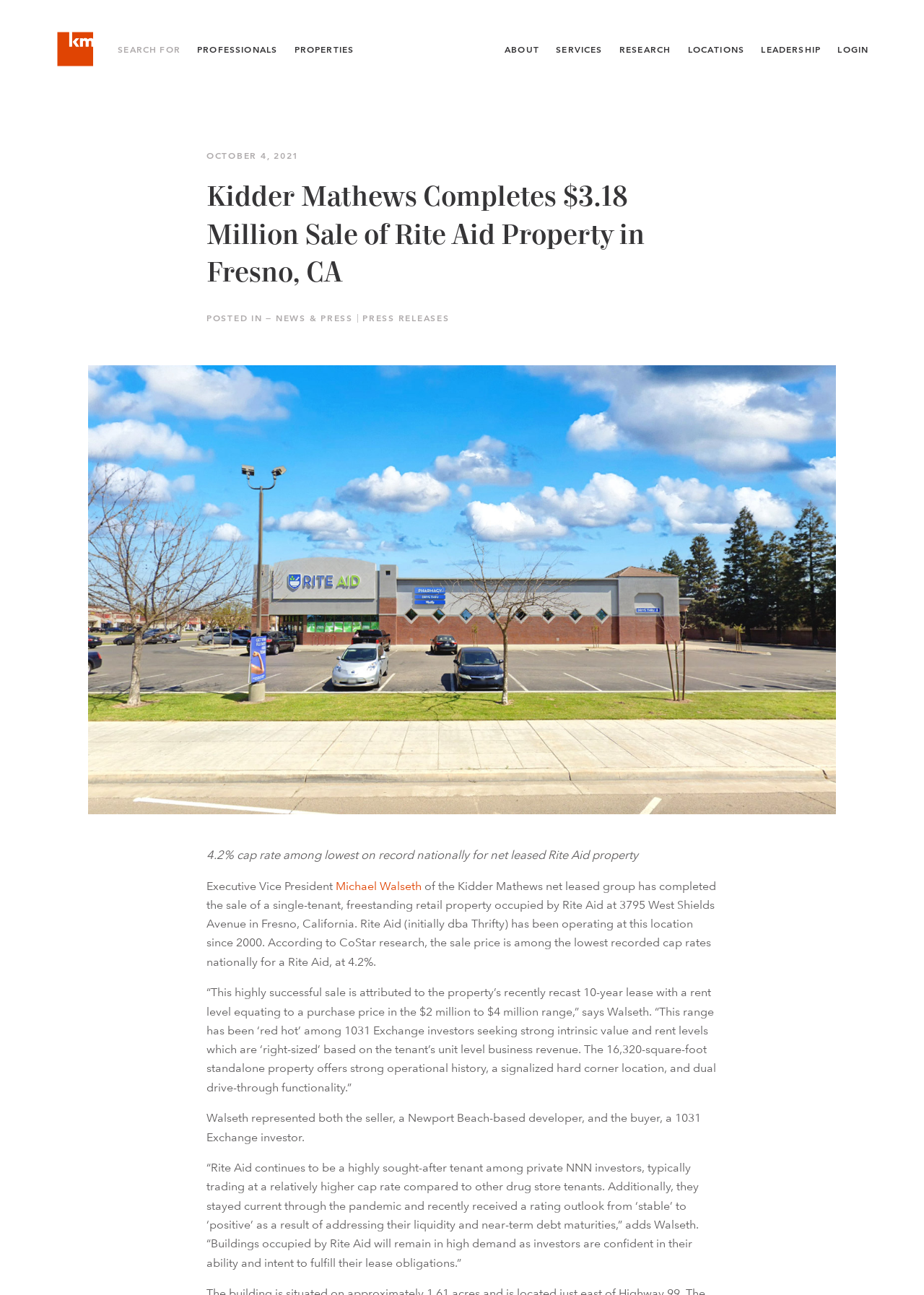Please find the bounding box for the UI component described as follows: "parent_node: SEARCH FOR".

[0.06, 0.023, 0.1, 0.054]